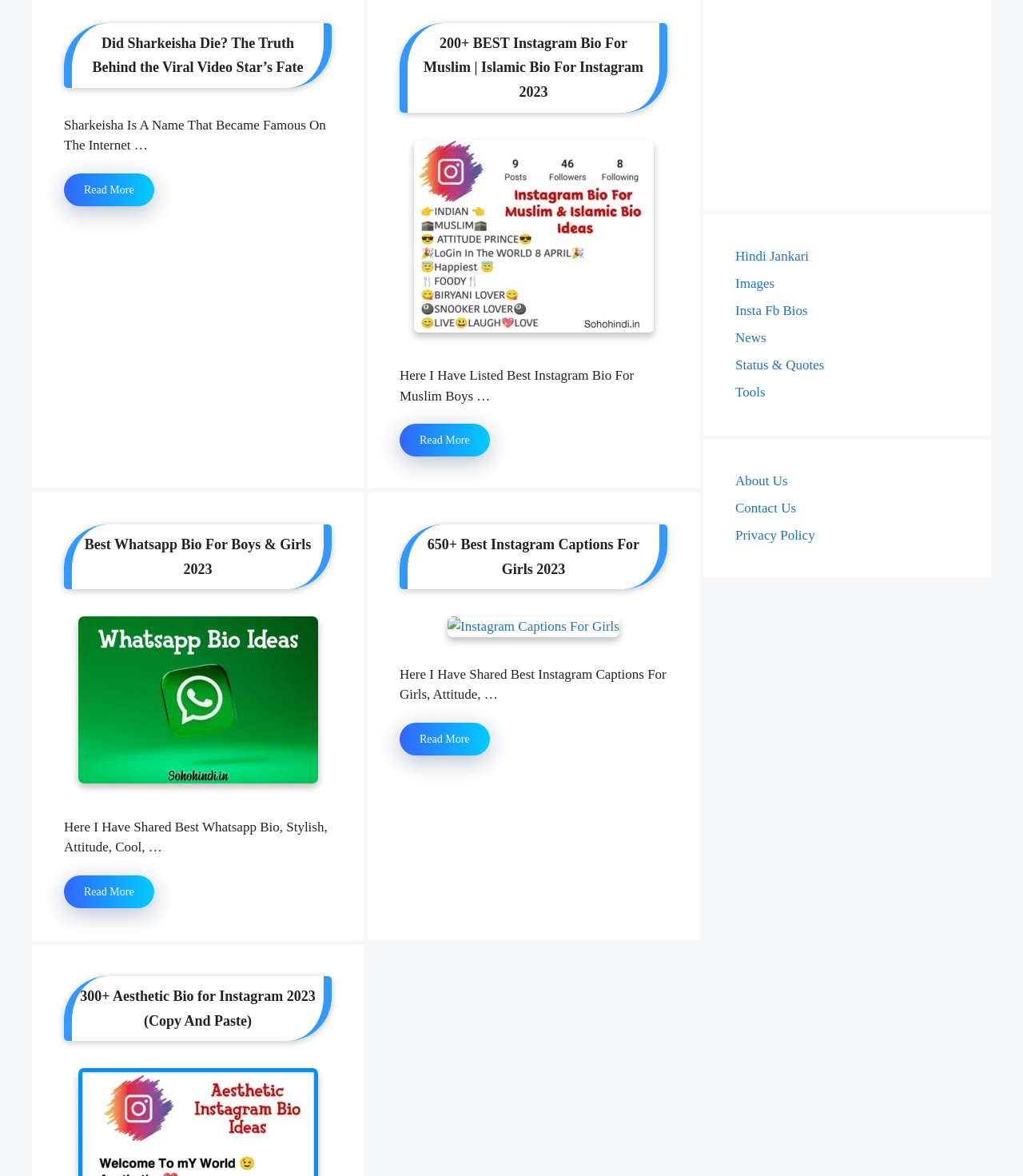Find the bounding box coordinates for the element described here: "alt="instagram captions for girls"".

[0.438, 0.526, 0.605, 0.539]